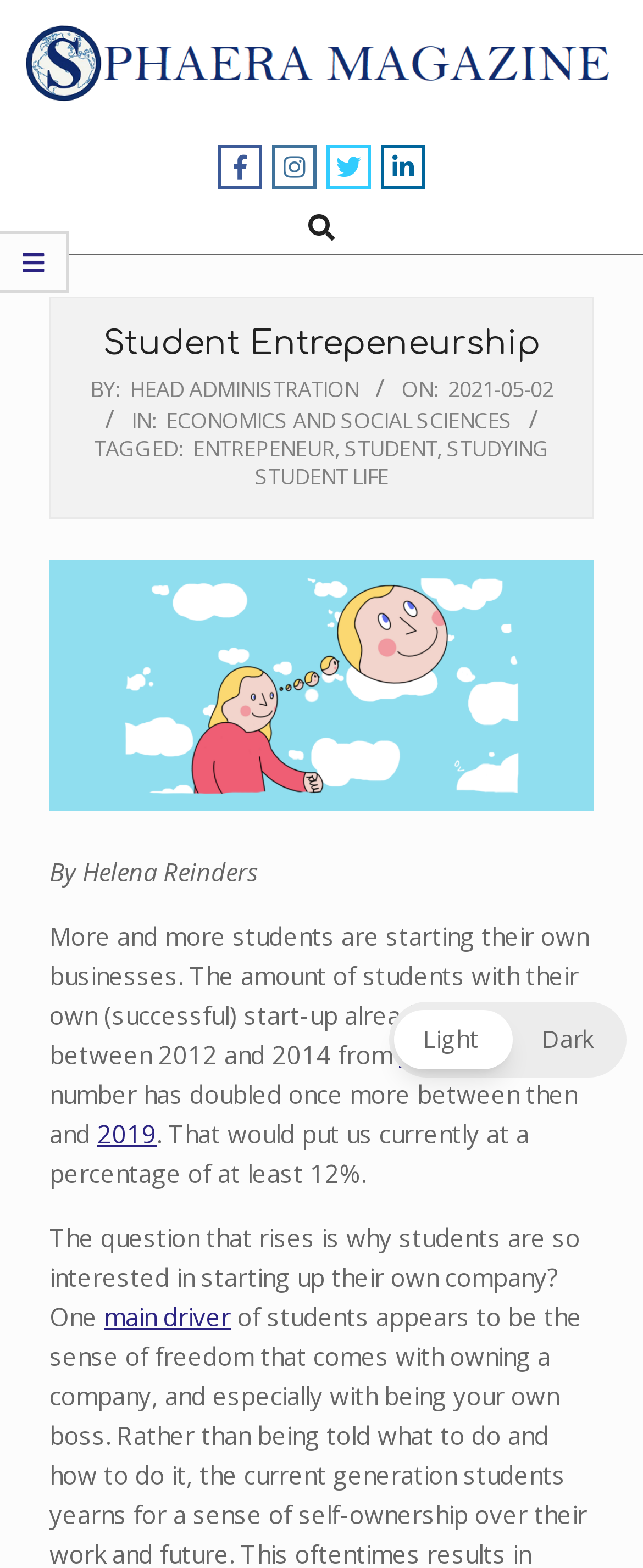Given the element description "Economics and Social Sciences" in the screenshot, predict the bounding box coordinates of that UI element.

[0.258, 0.258, 0.796, 0.277]